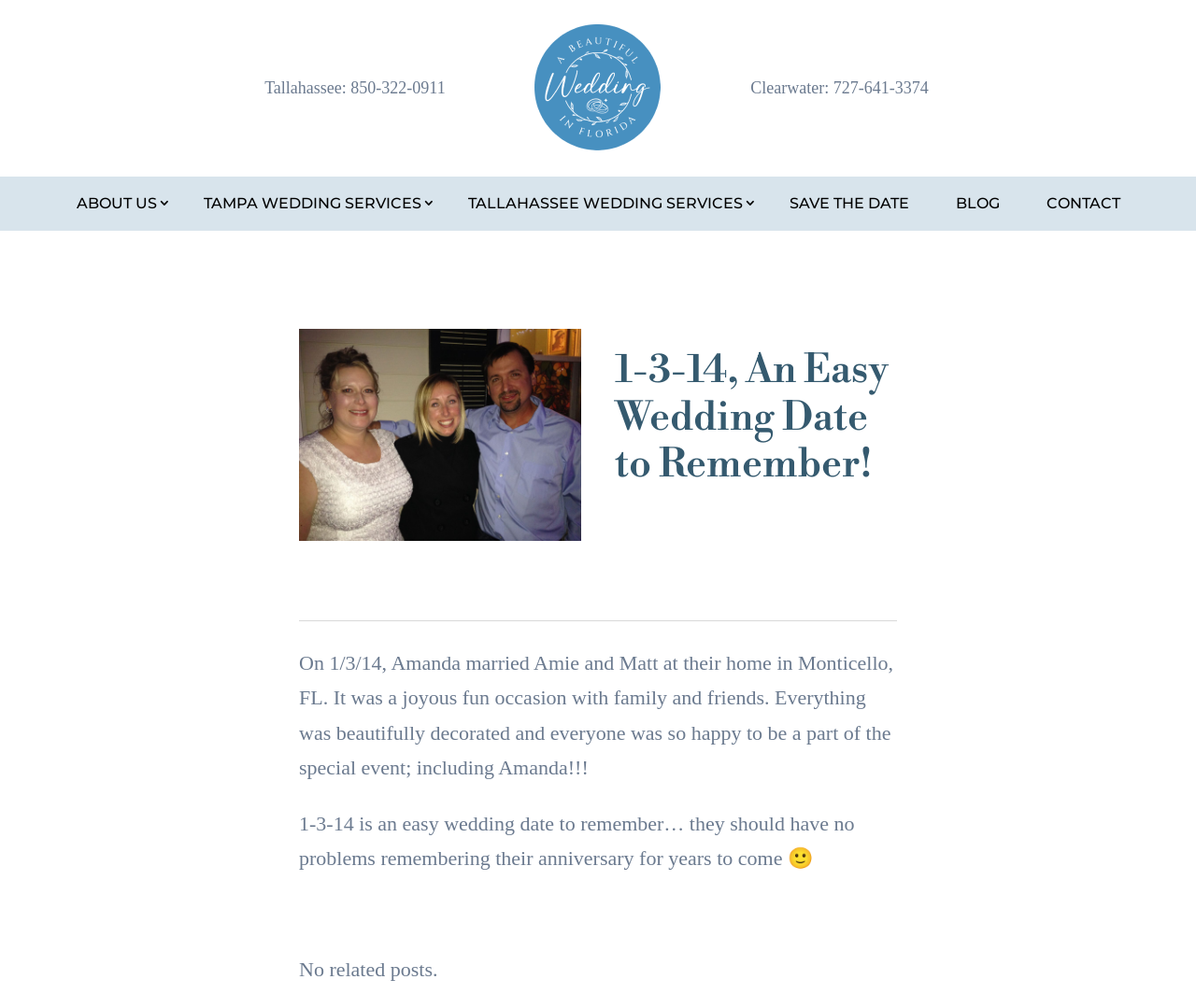Based on the element description Slovak Republic, identify the bounding box coordinates for the UI element. The coordinates should be in the format (top-left x, top-left y, bottom-right x, bottom-right y) and within the 0 to 1 range.

None